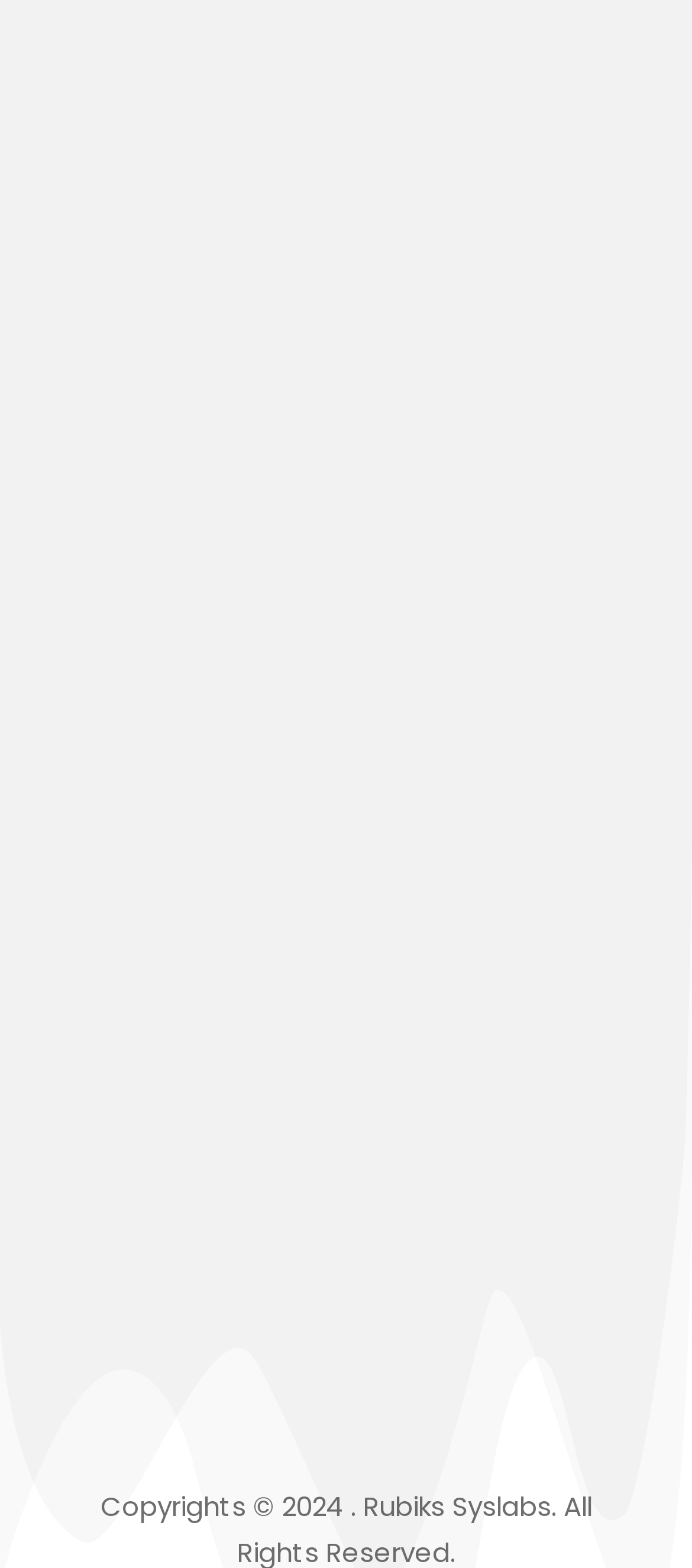Can you find the bounding box coordinates of the area I should click to execute the following instruction: "Check out Alternatives Sites Like CMoviesHD"?

None